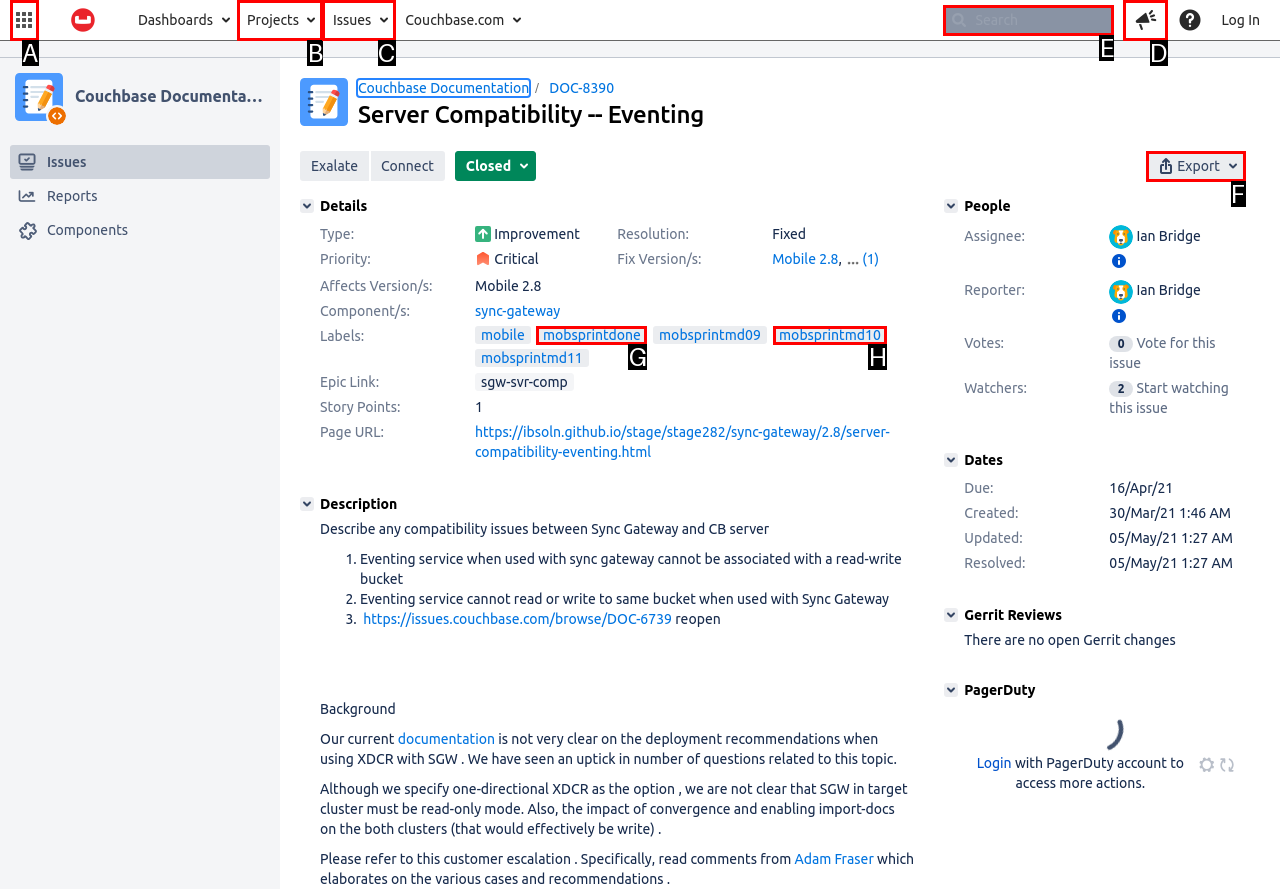Tell me which one HTML element I should click to complete this task: Give feedback to Atlassian Answer with the option's letter from the given choices directly.

D